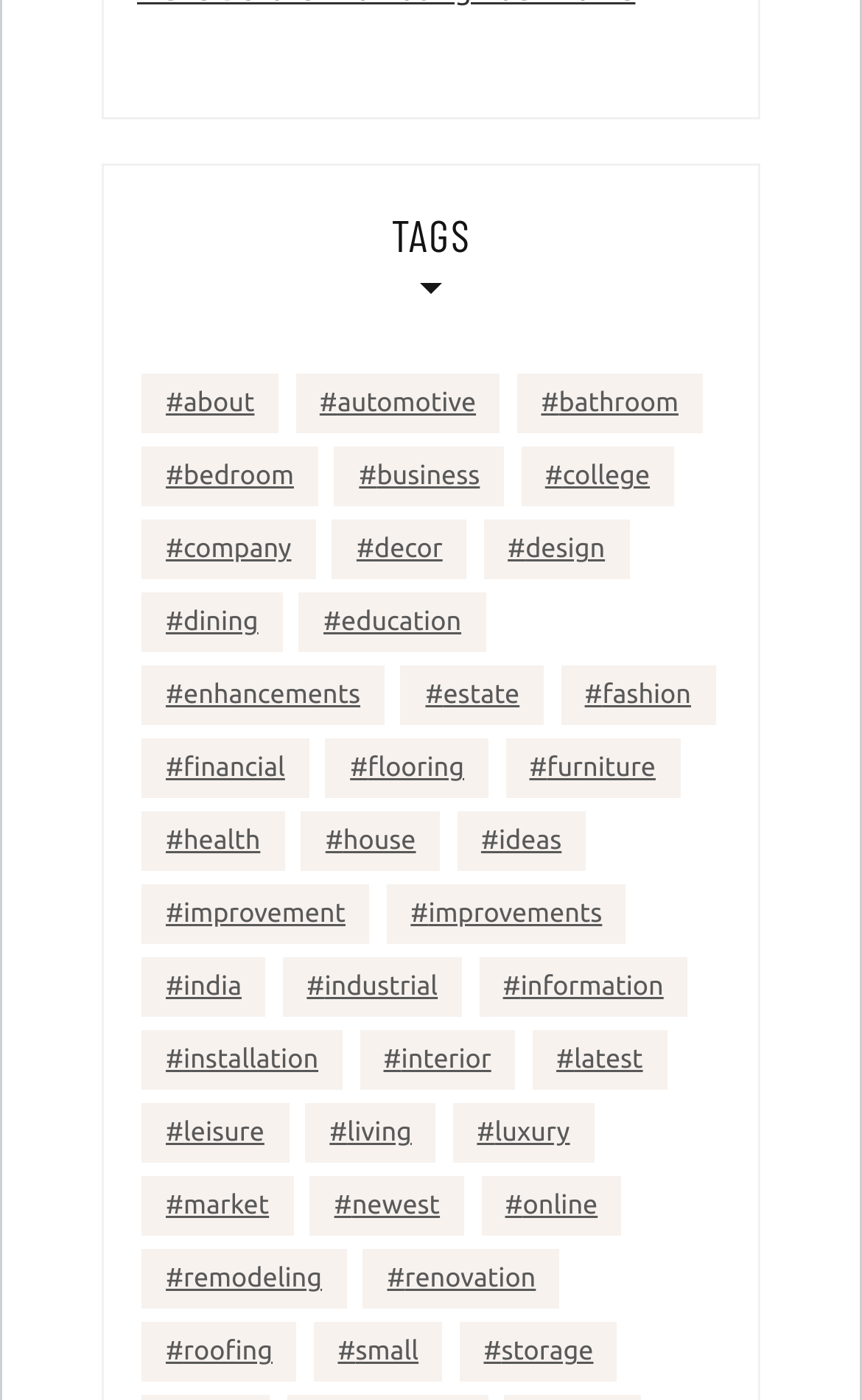Please provide a detailed answer to the question below based on the screenshot: 
Is there a category related to fashion?

I searched the links on the webpage and found a link 'fashion (29 items)', which indicates that there is a category related to fashion.